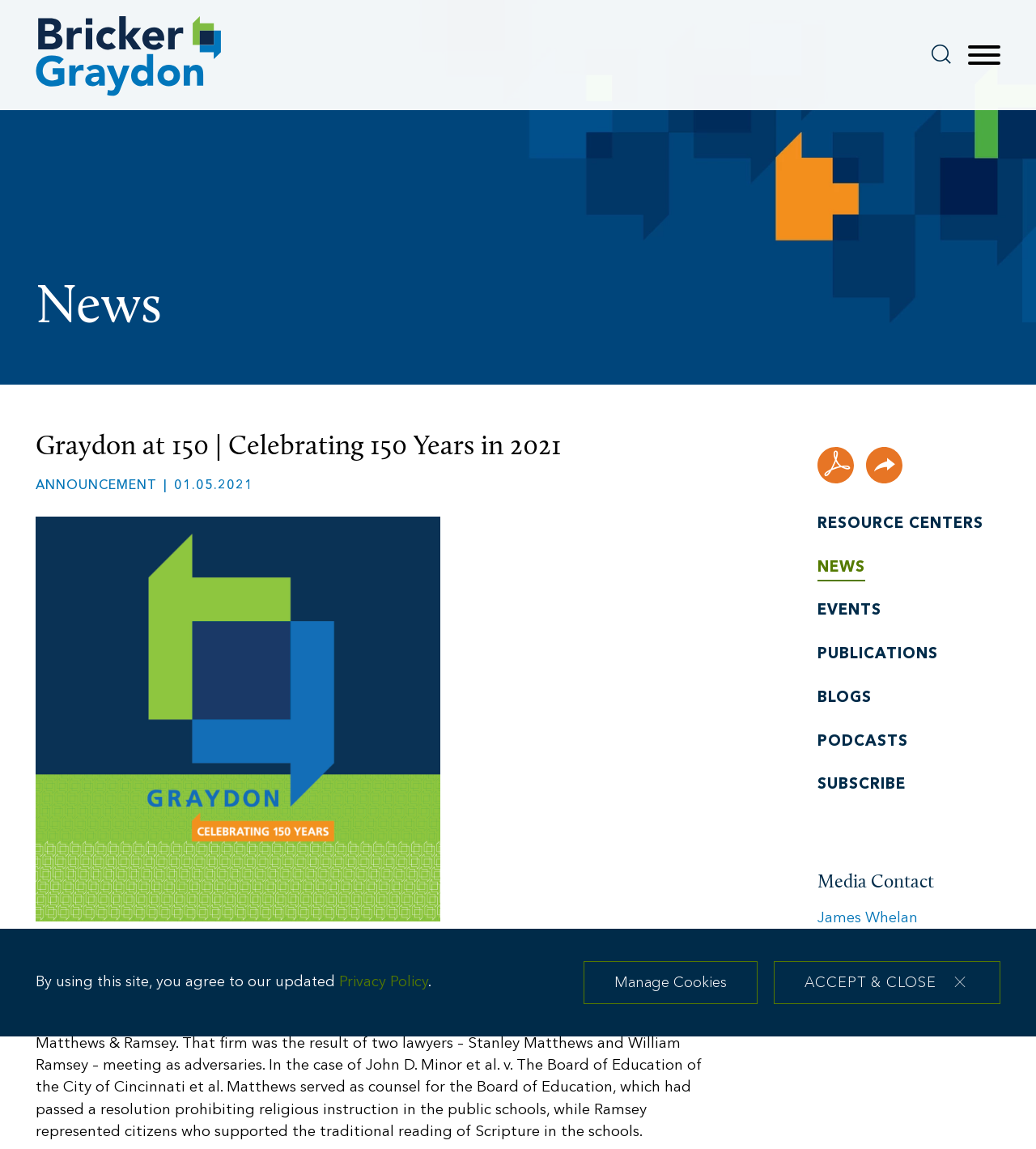Determine the bounding box coordinates of the clickable element necessary to fulfill the instruction: "Share the current page". Provide the coordinates as four float numbers within the 0 to 1 range, i.e., [left, top, right, bottom].

[0.836, 0.389, 0.871, 0.421]